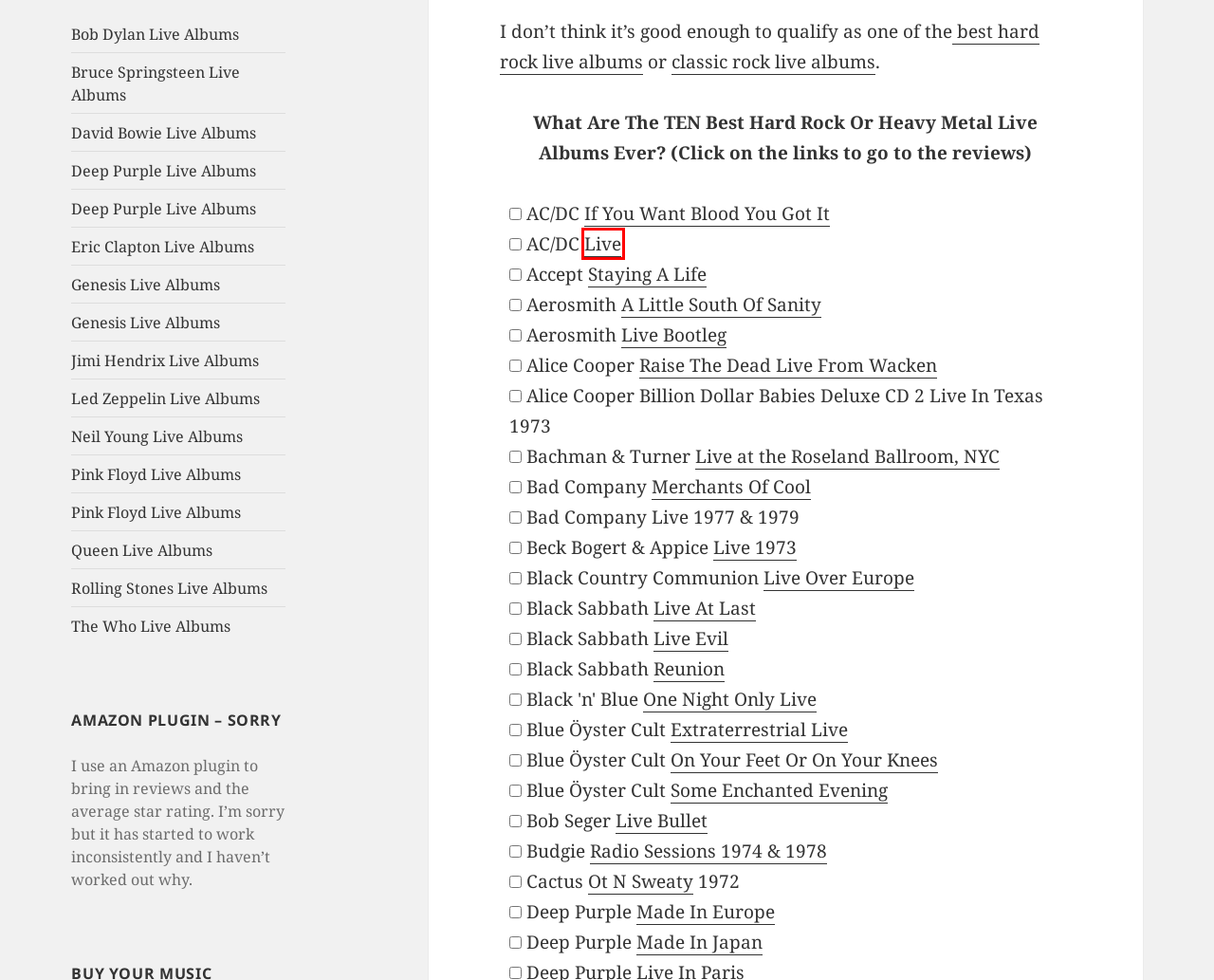Look at the screenshot of a webpage where a red bounding box surrounds a UI element. Your task is to select the best-matching webpage description for the new webpage after you click the element within the bounding box. The available options are:
A. AC/DC Live 1990 1991 - The Best Live & Studio Albums
B. Deep Purple Made In Europe 1975 - The Best Live & Studio Albums
C. Blue Oyster Cult On Your Feet Or On Your Knees
D. Blue Oyster Cult Extraterrestrial Live 1981 - The Best Live & Studio Albums
E. The Best Albums By Bruce Springsteen Live & Studio
F. What Is The Best Led Zeppelin Live Album? - The Best Live & Studio Albums
G. Black Country Communion Live Over Europe
H. Best Live Album By Queen And Best Studio Album By Queen

A